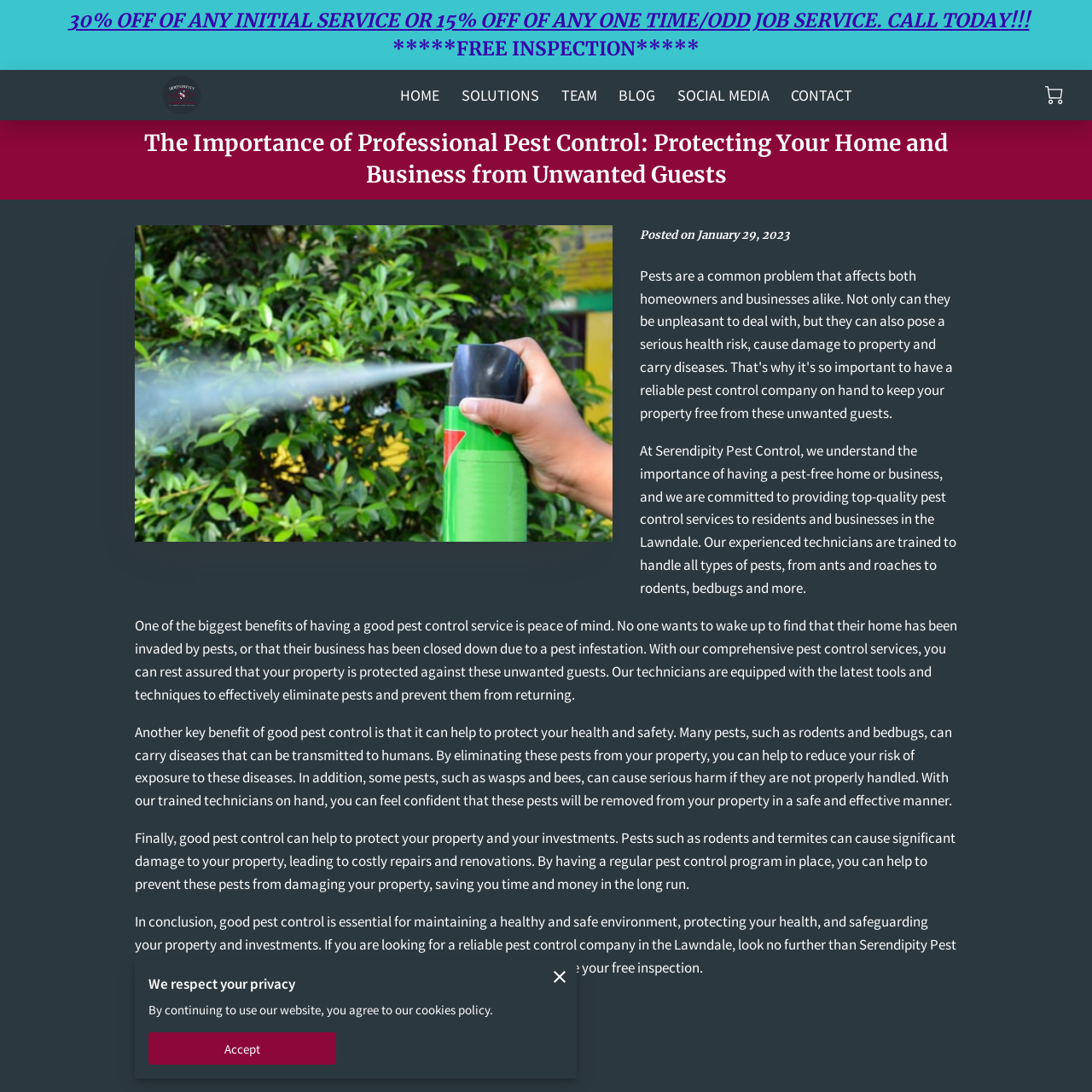Please specify the bounding box coordinates of the clickable region necessary for completing the following instruction: "Get a free inspection". The coordinates must consist of four float numbers between 0 and 1, i.e., [left, top, right, bottom].

[0.057, 0.032, 0.943, 0.058]